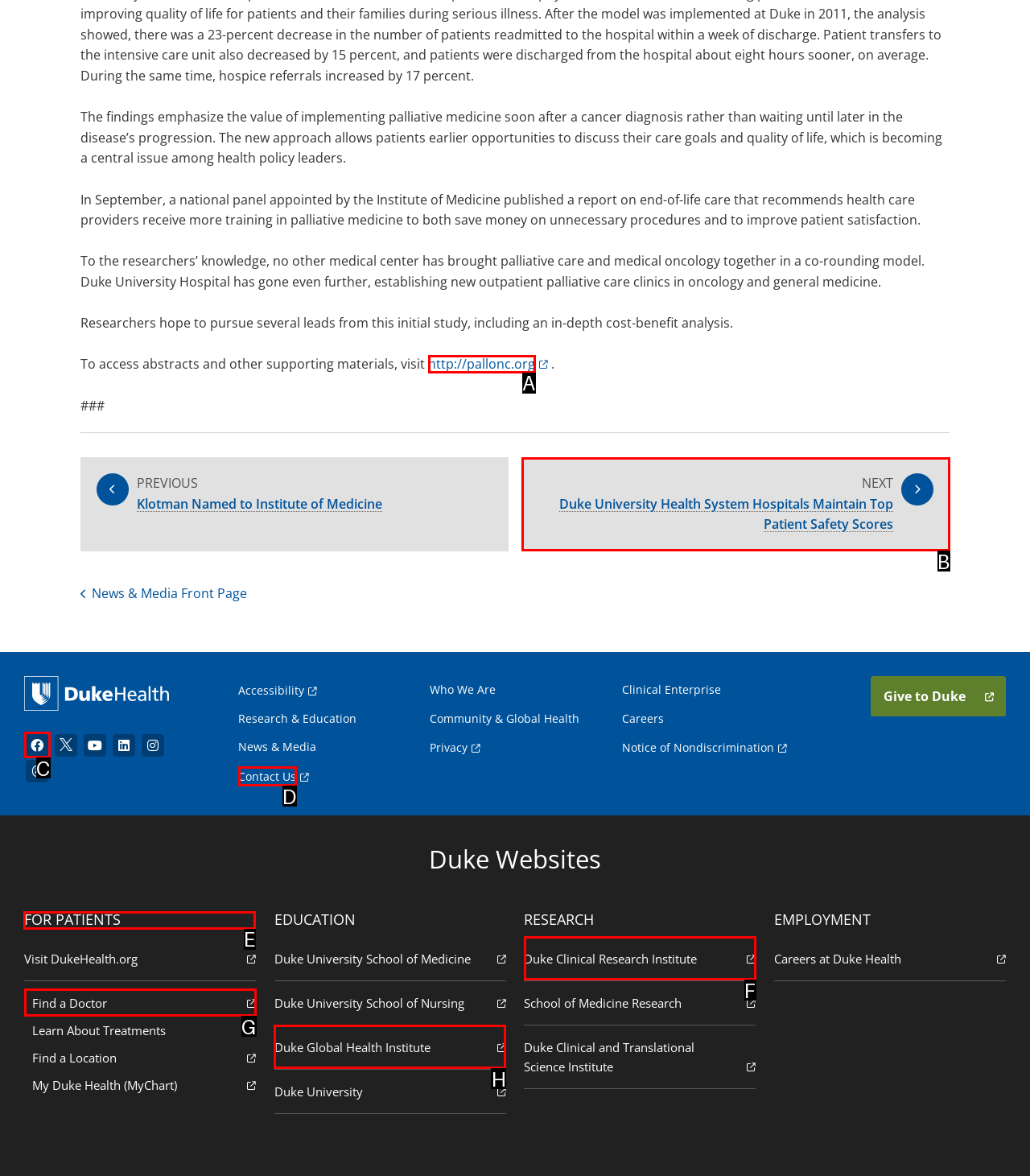Point out which UI element to click to complete this task: Go to the 'For Patients' section
Answer with the letter corresponding to the right option from the available choices.

E